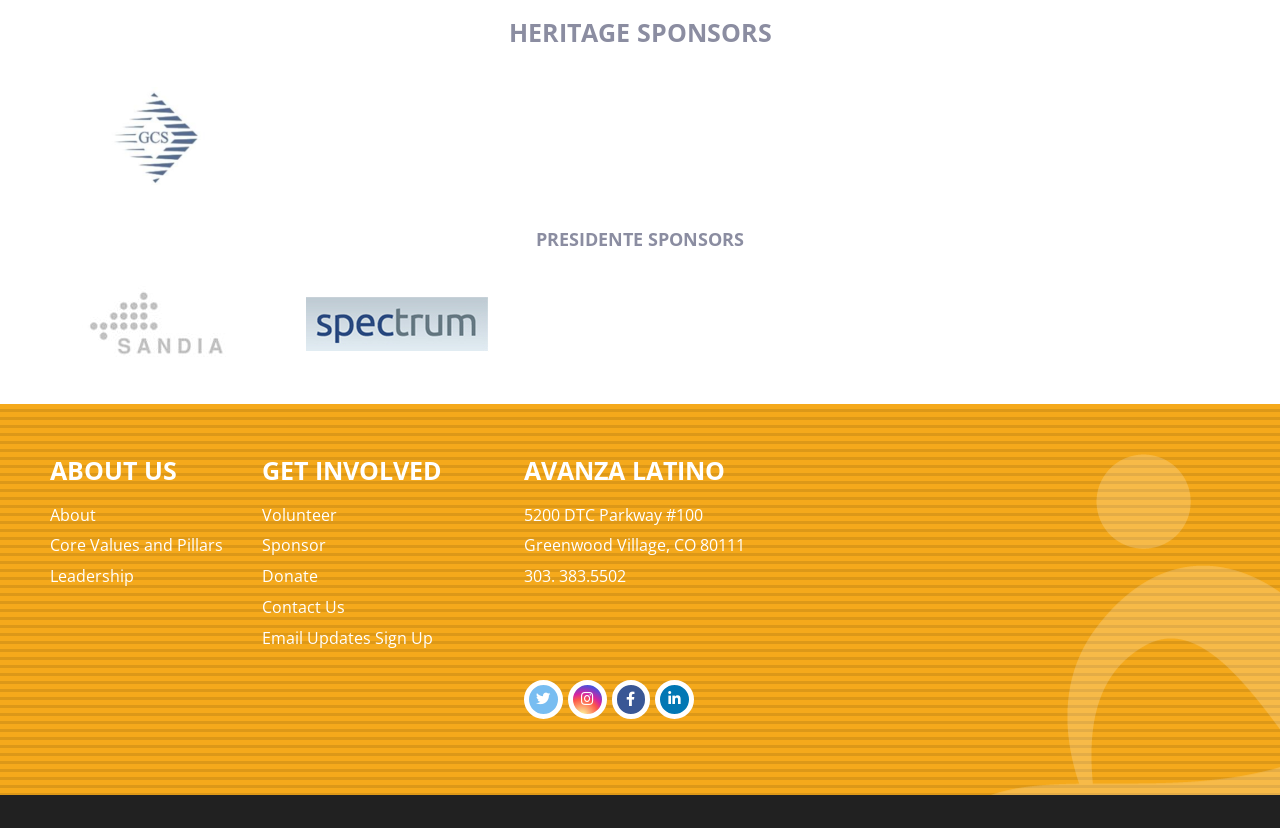Use a single word or phrase to answer the question: 
What type of sponsors are listed under 'HERITAGE SPONSORS'?

Gonzales Consulting